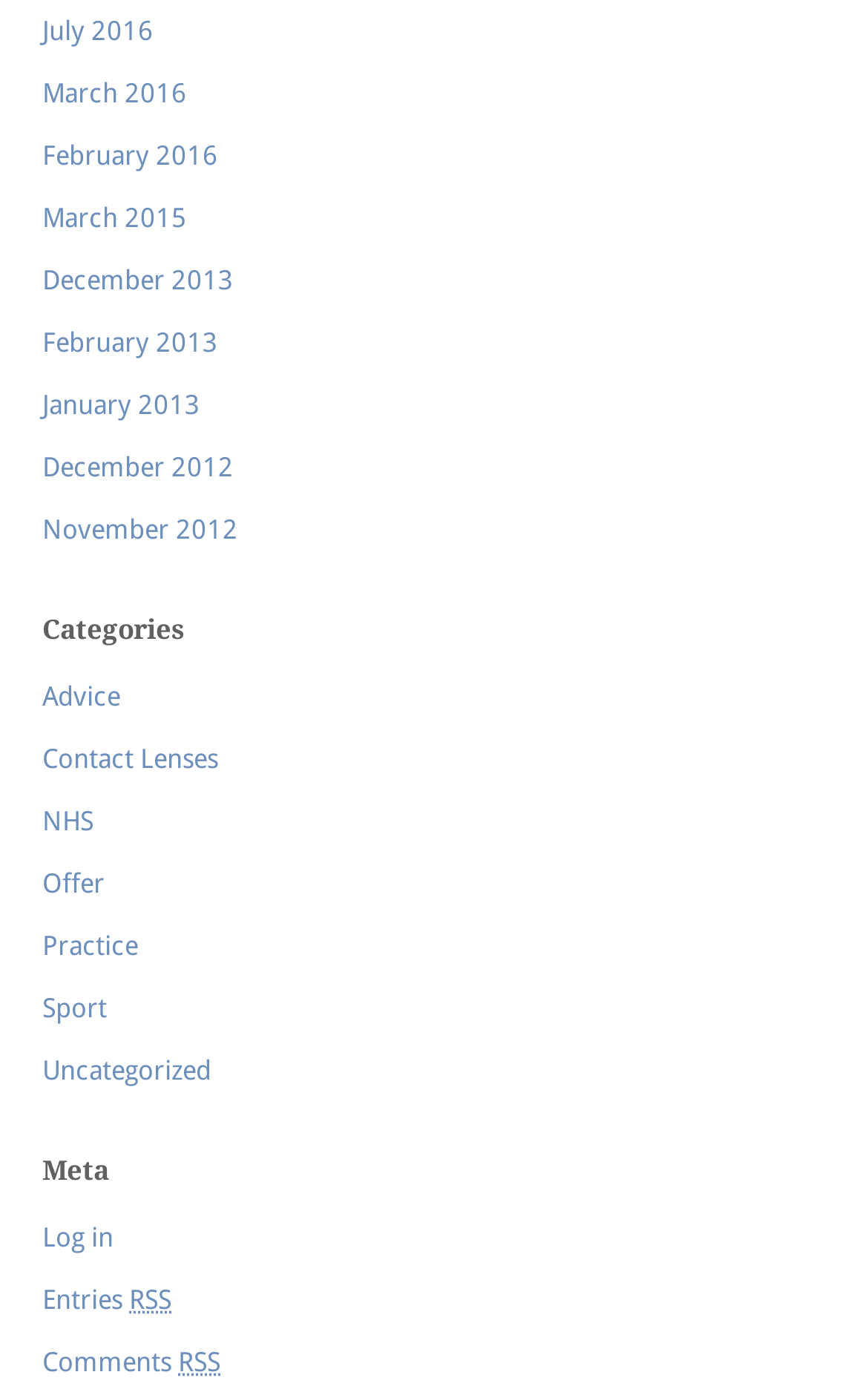Please locate the bounding box coordinates for the element that should be clicked to achieve the following instruction: "Subscribe to Entries RSS". Ensure the coordinates are given as four float numbers between 0 and 1, i.e., [left, top, right, bottom].

[0.049, 0.923, 0.197, 0.945]